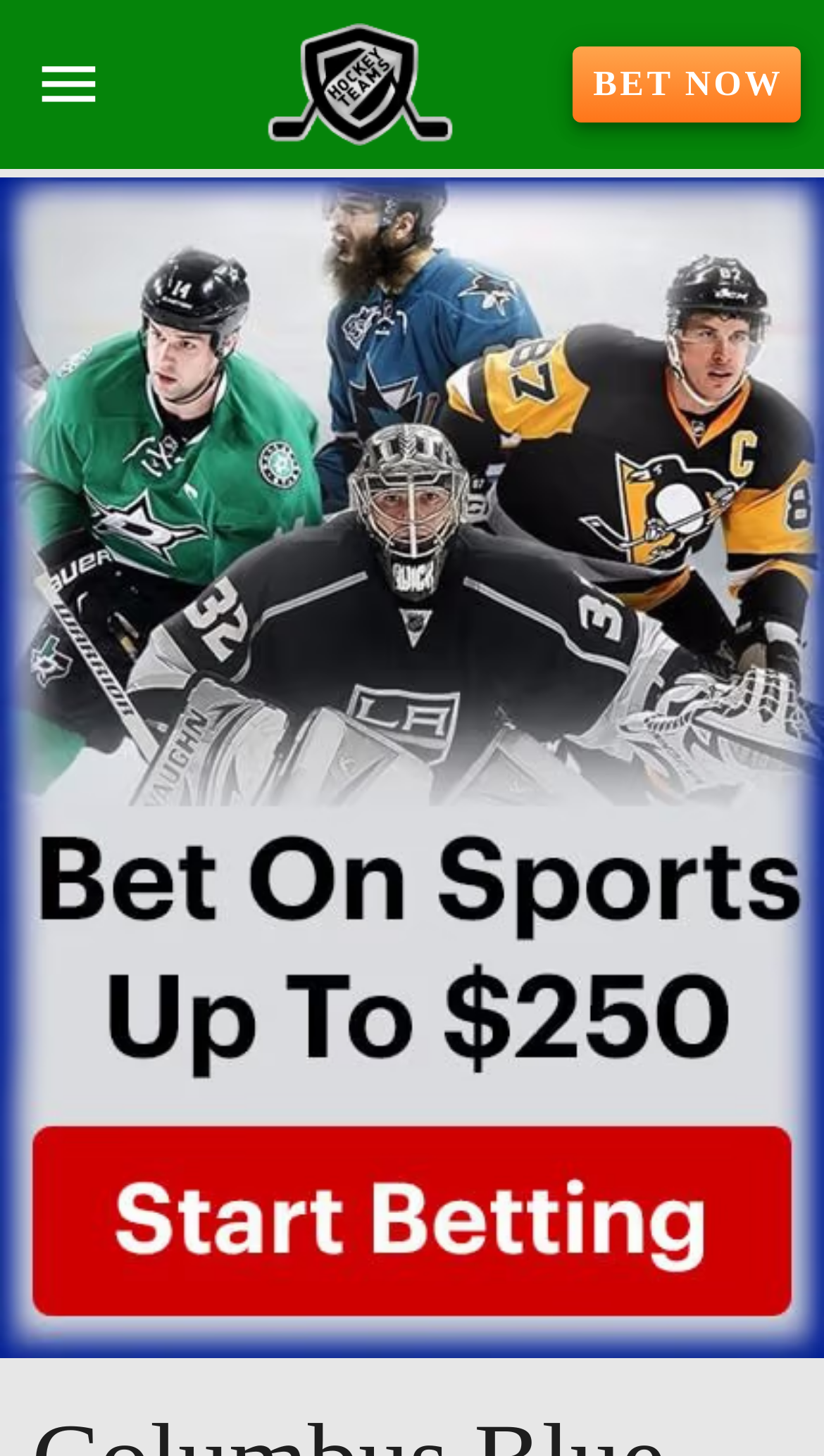Please answer the following question using a single word or phrase: 
What is the text on the button at the top right?

Bet Now